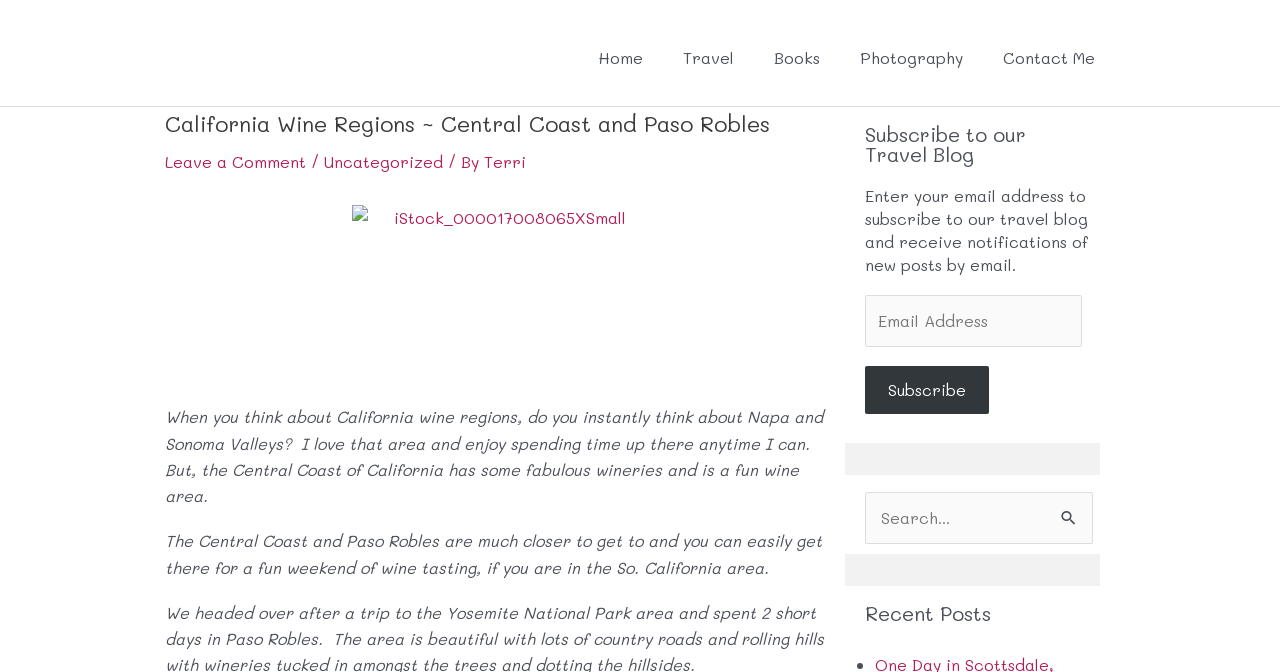Please provide a comprehensive response to the question below by analyzing the image: 
What is the function of the button 'Search'?

The button 'Search' is accompanied by a searchbox labeled 'Search for:', indicating that the function of the button is to search the website for specific content.